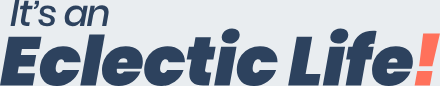Produce a meticulous caption for the image.

The image features a vibrant and engaging title design that reads "It's an Eclectic Life!" The text is artistically presented, showcasing a mix of typography that emphasizes the word "Eclectic" in bold, striking colors. The overall aesthetic conveys a sense of creativity and diversity, aligning with the theme of the blog post titled "The Vitality of Communication." This title sets the tone for a discussion about the multifaceted nature of communication and its importance in daily life, suggesting that life itself is a blend of varied experiences and perspectives. The inclusion of an exclamation mark adds enthusiasm, inviting readers to explore the content that follows.